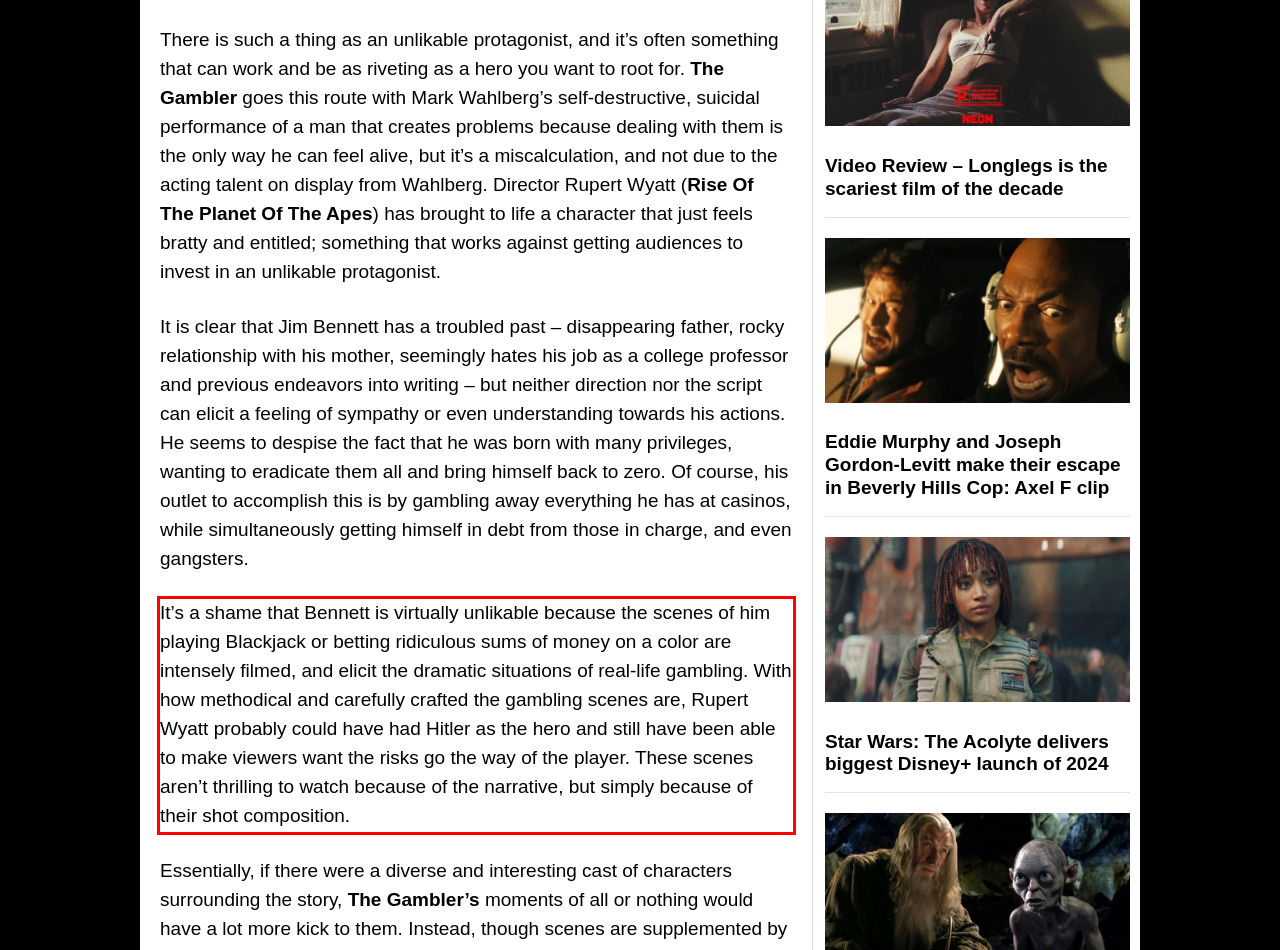You have a screenshot of a webpage, and there is a red bounding box around a UI element. Utilize OCR to extract the text within this red bounding box.

It’s a shame that Bennett is virtually unlikable because the scenes of him playing Blackjack or betting ridiculous sums of money on a color are intensely filmed, and elicit the dramatic situations of real-life gambling. With how methodical and carefully crafted the gambling scenes are, Rupert Wyatt probably could have had Hitler as the hero and still have been able to make viewers want the risks go the way of the player. These scenes aren’t thrilling to watch because of the narrative, but simply because of their shot composition.